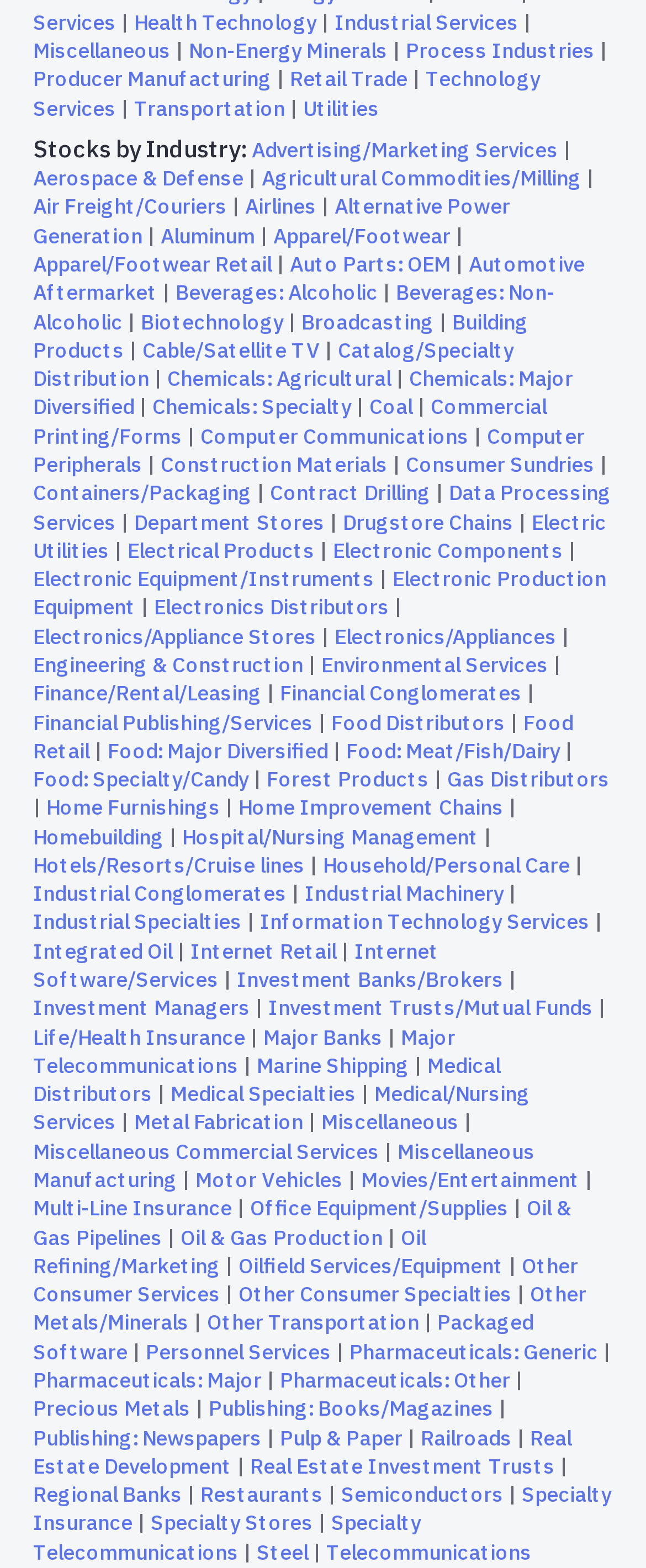Pinpoint the bounding box coordinates for the area that should be clicked to perform the following instruction: "View August 2022".

None